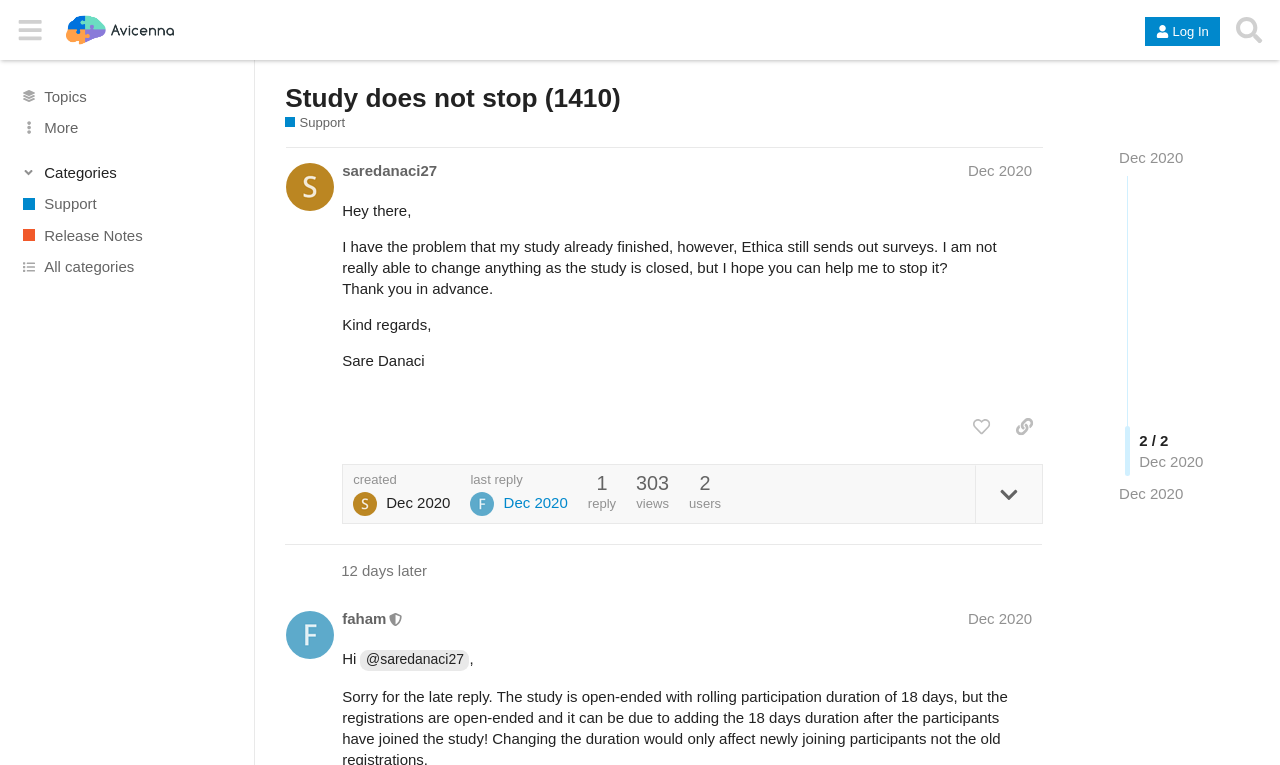Refer to the image and provide an in-depth answer to the question:
How many posts are in this topic?

I counted the number of posts in this topic by looking at the region 'post #1 by @saredanaci27' and finding another post later in the page. There are two posts in total.